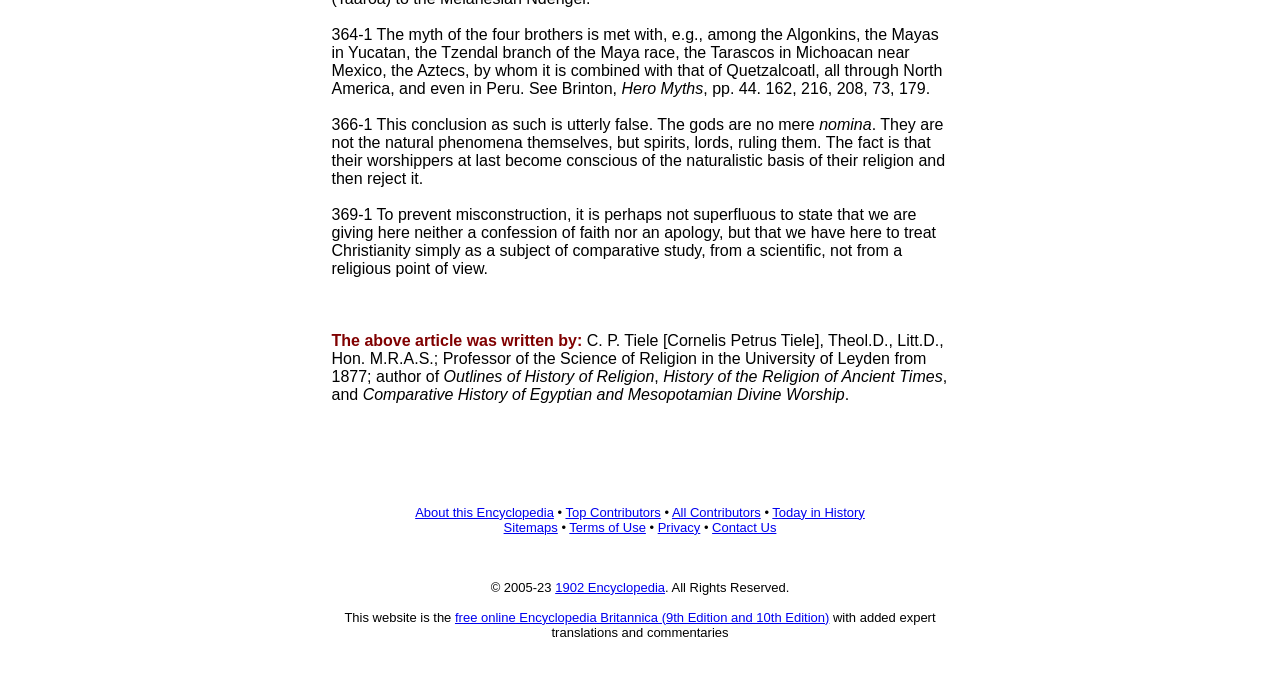Please find the bounding box coordinates of the element that must be clicked to perform the given instruction: "Visit '1902 Encyclopedia'". The coordinates should be four float numbers from 0 to 1, i.e., [left, top, right, bottom].

[0.434, 0.829, 0.52, 0.851]